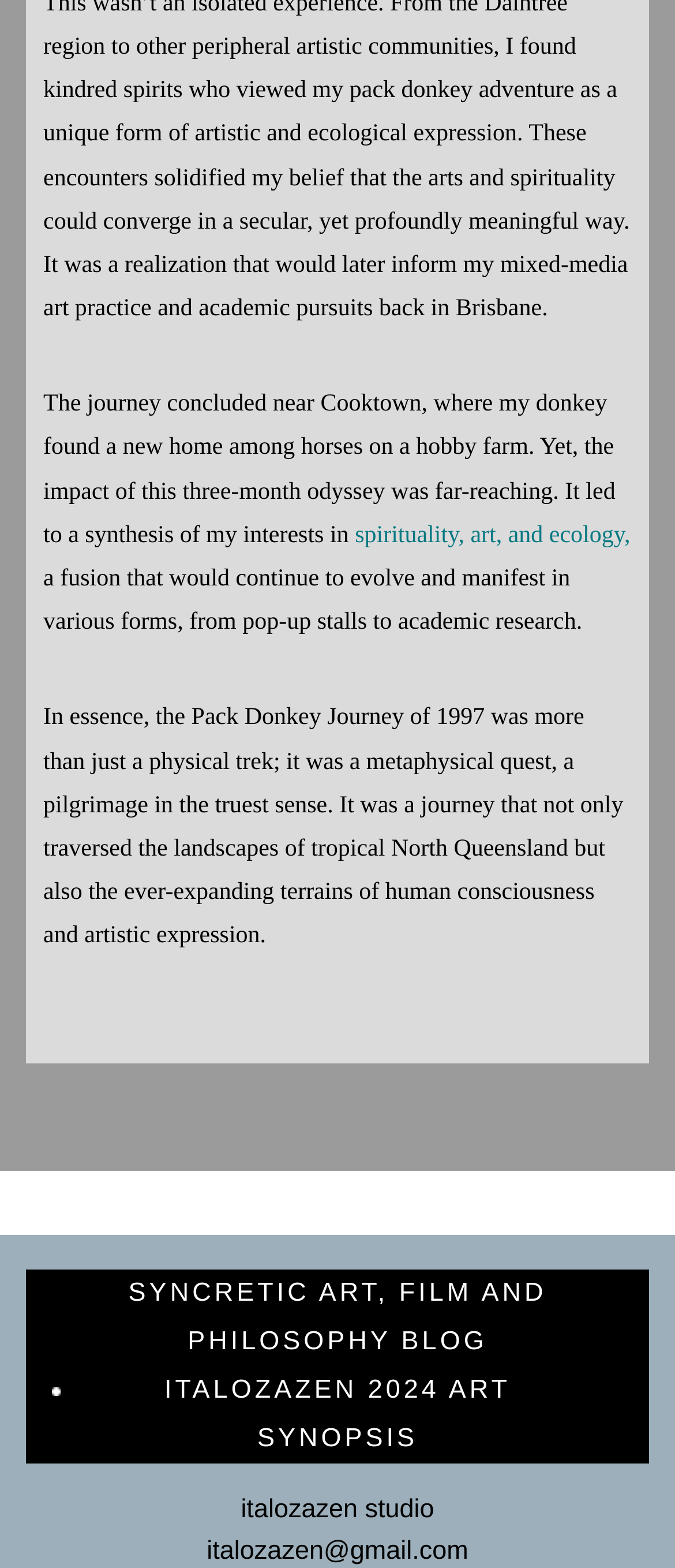What is the main theme of the text?
Answer the question using a single word or phrase, according to the image.

spirituality, art, and ecology